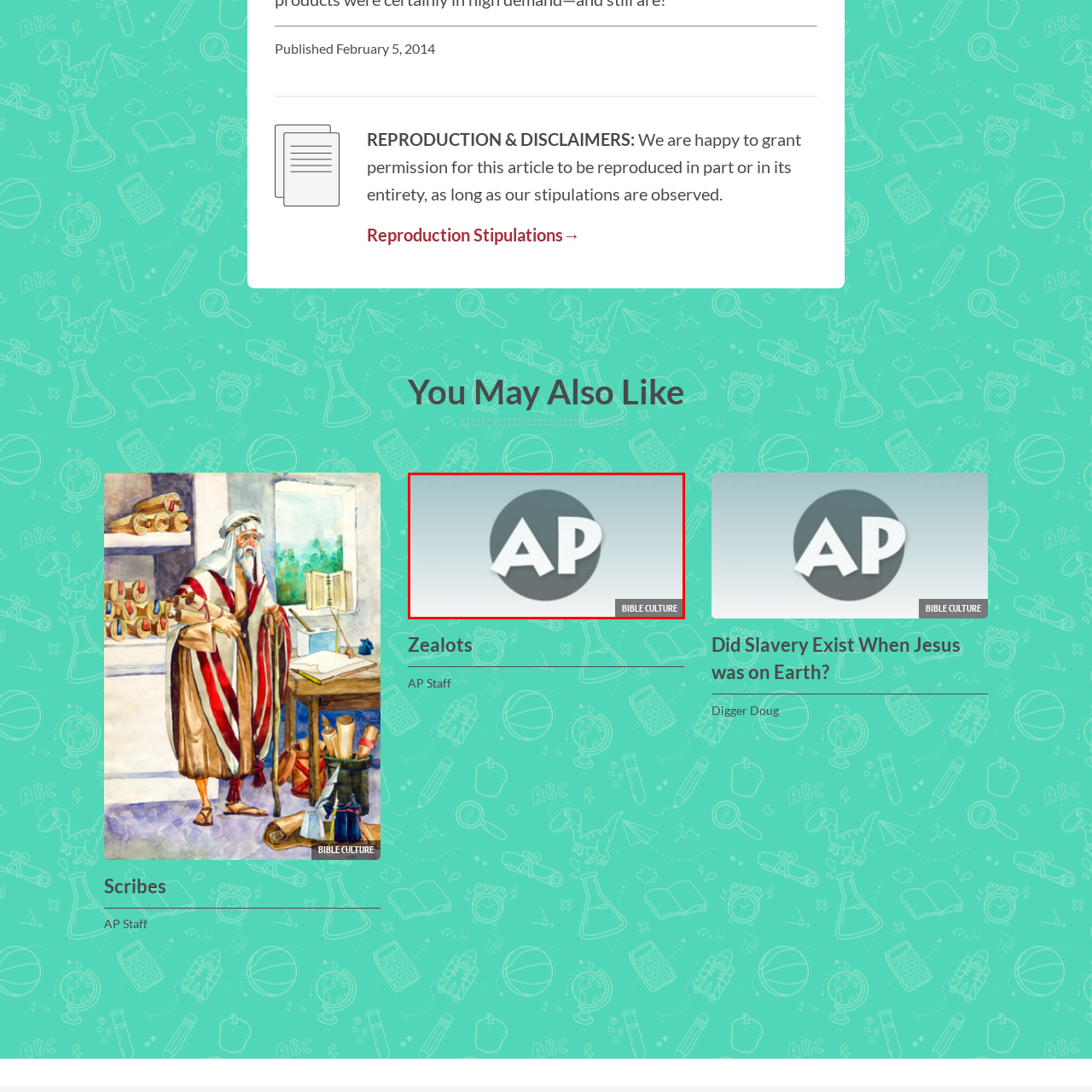What is the shape of the logo's background?
Examine the portion of the image surrounded by the red bounding box and deliver a detailed answer to the question.

The caption describes the logo as being positioned within a circular background, which has a soft gradient from light blue to a darker shade, adding to its visual appeal.